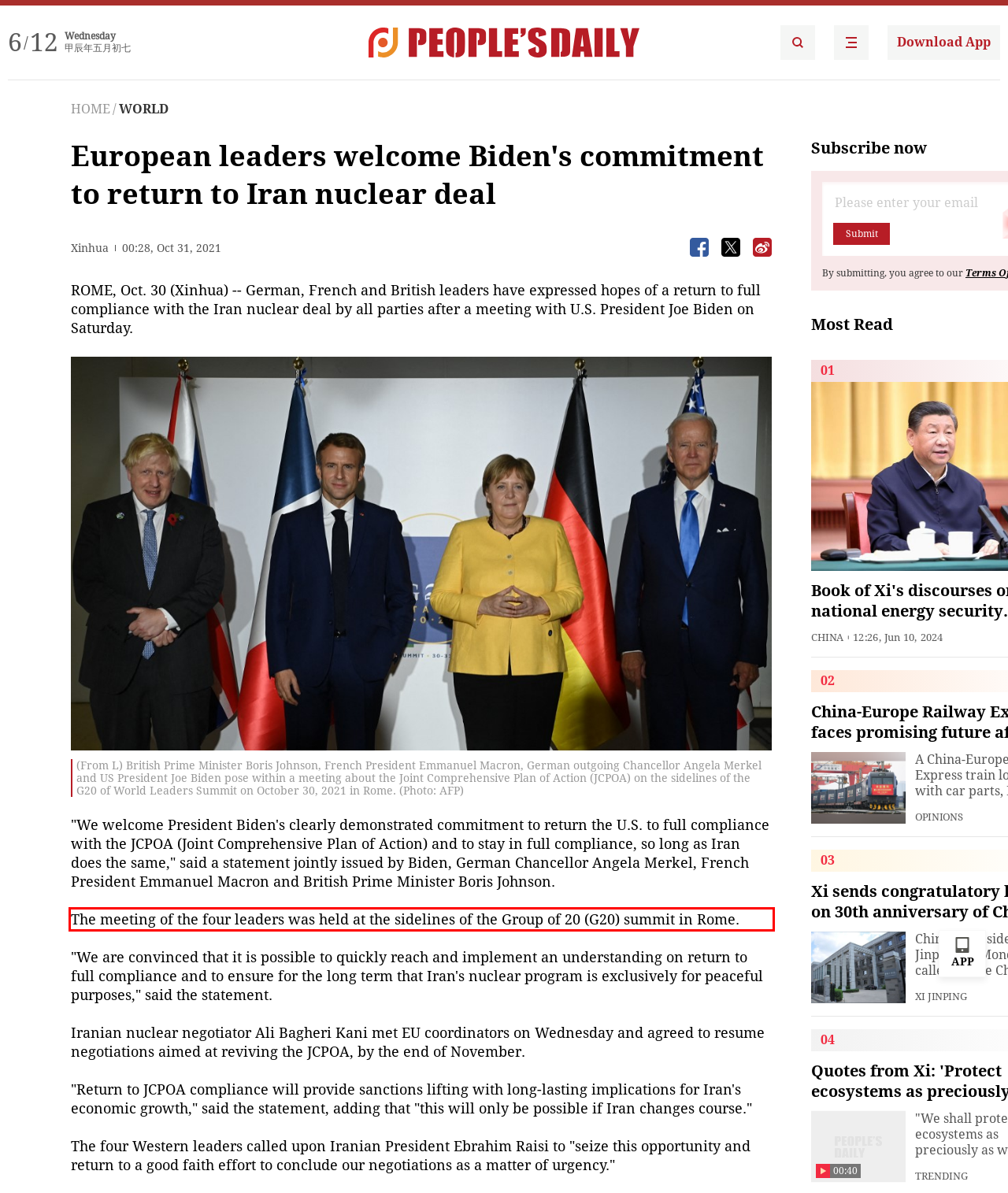Analyze the screenshot of a webpage where a red rectangle is bounding a UI element. Extract and generate the text content within this red bounding box.

The meeting of the four leaders was held at the sidelines of the Group of 20 (G20) summit in Rome.